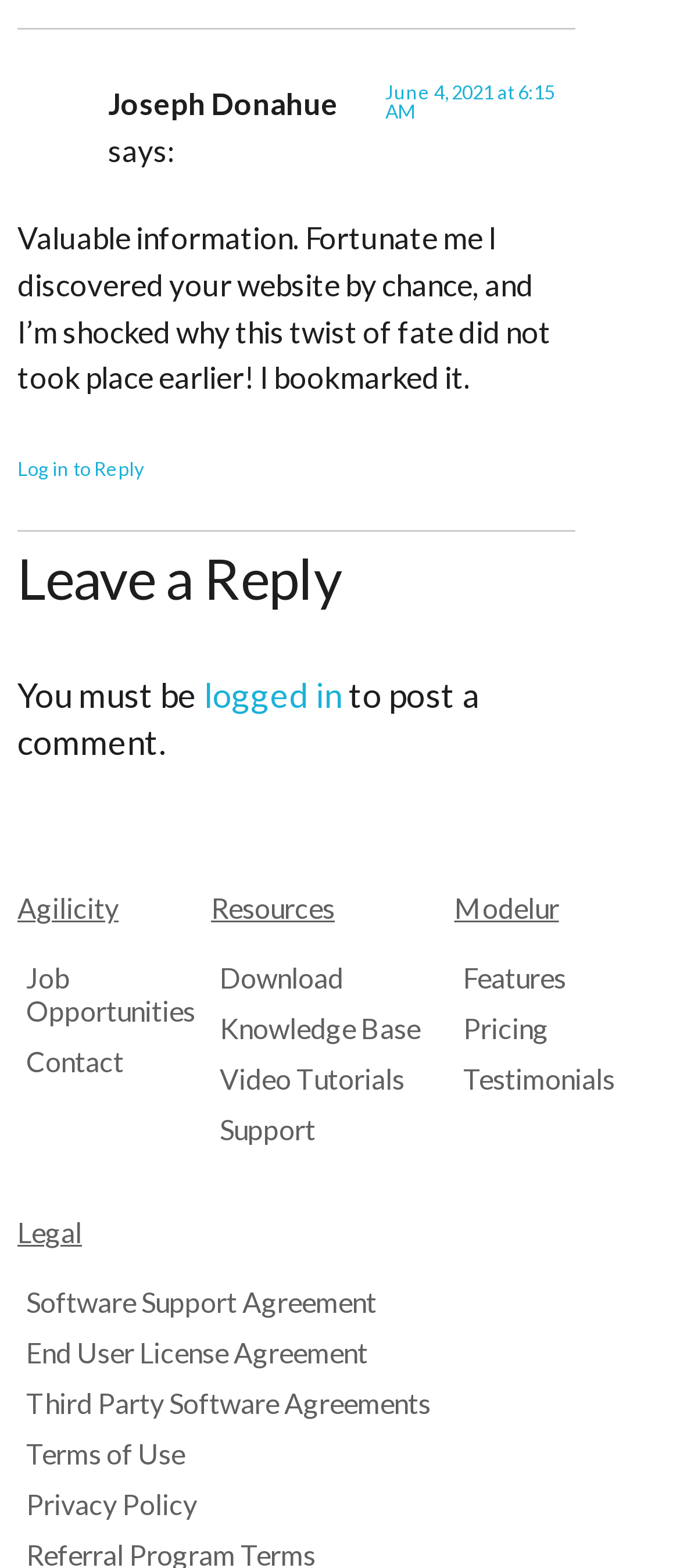What is the last link in the 'Legal' category?
Give a one-word or short phrase answer based on the image.

Privacy Policy